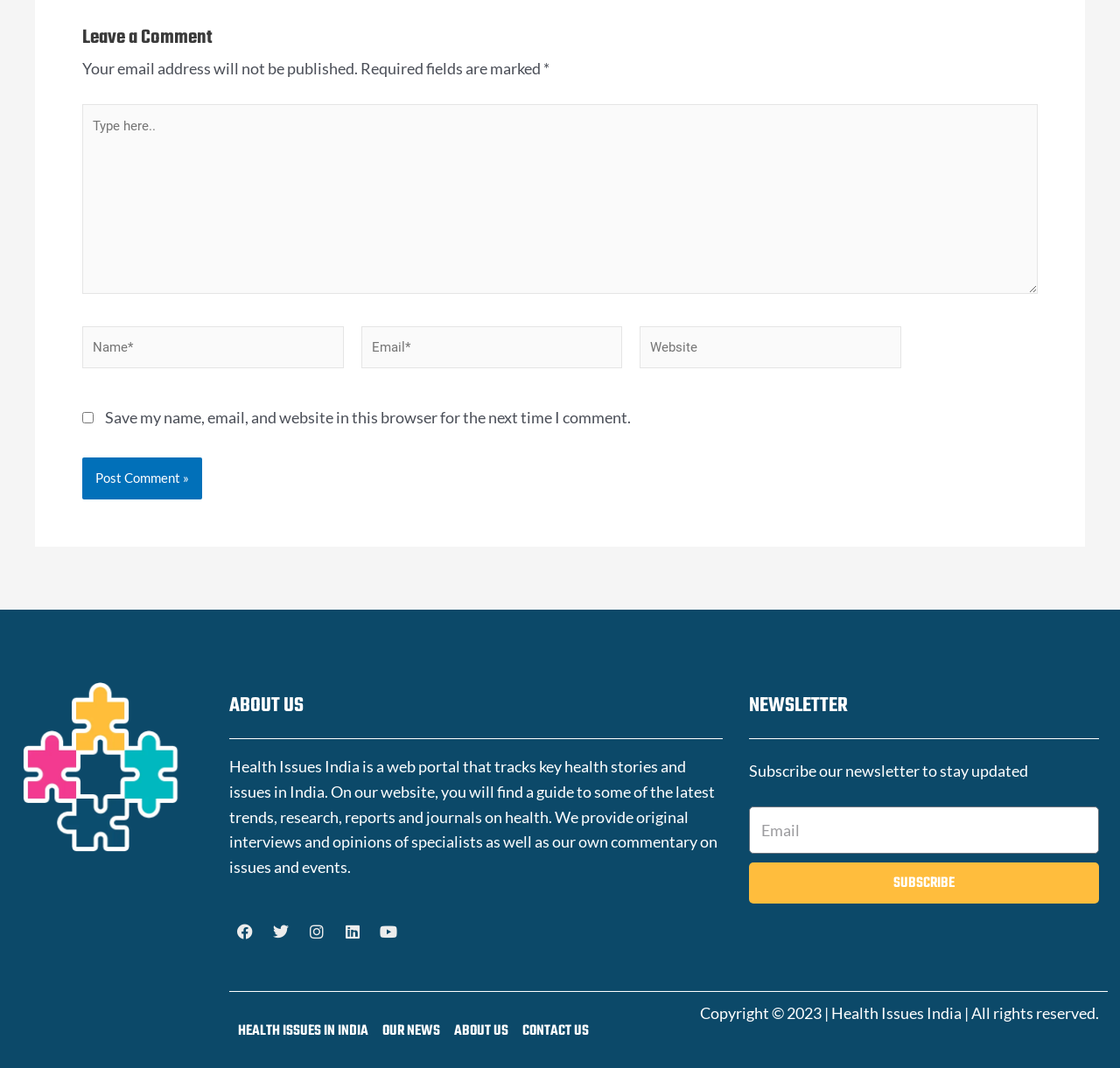Please specify the bounding box coordinates of the element that should be clicked to execute the given instruction: 'Type your name'. Ensure the coordinates are four float numbers between 0 and 1, expressed as [left, top, right, bottom].

[0.073, 0.305, 0.307, 0.345]